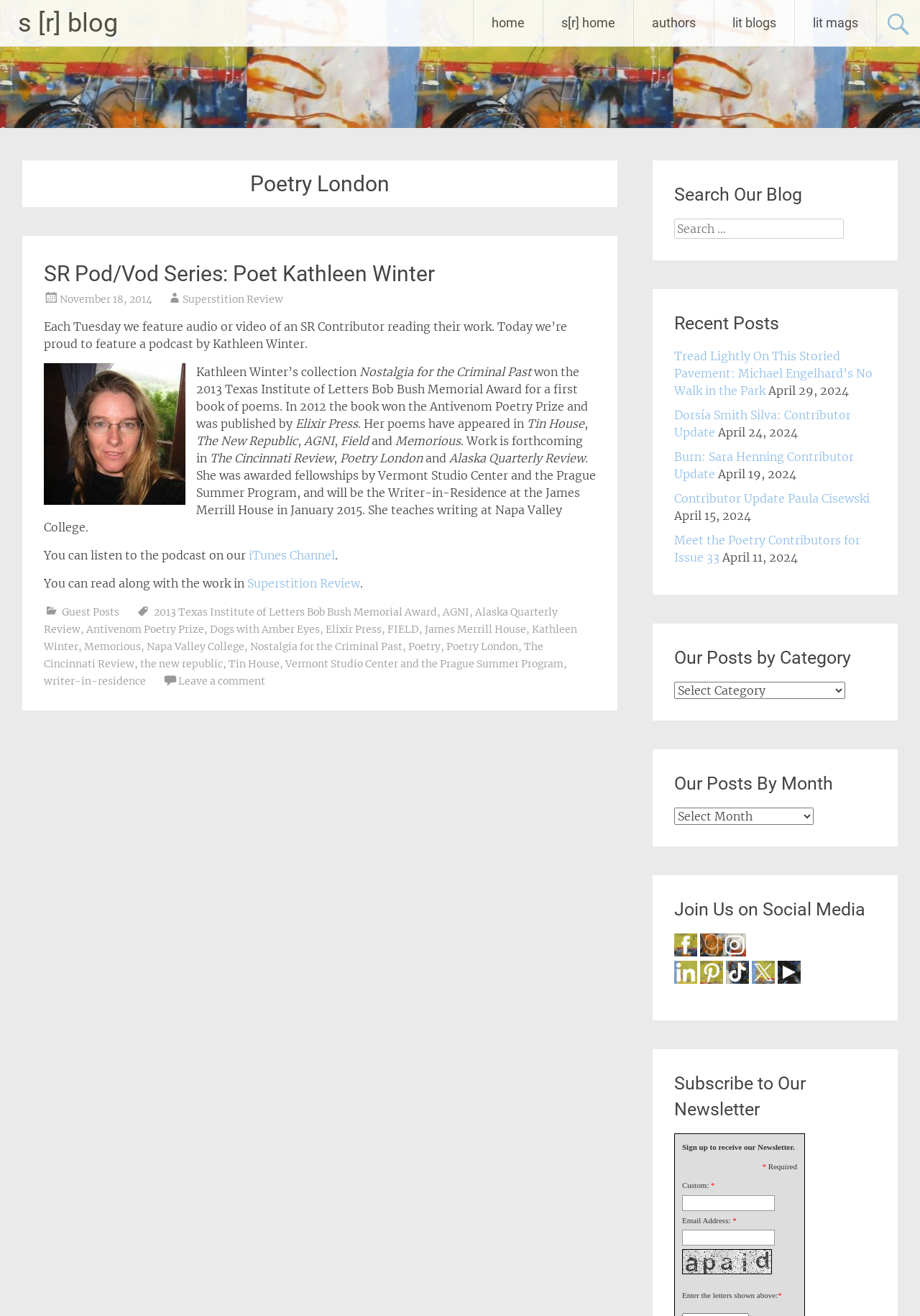What is the name of the college where Kathleen Winter teaches writing?
Answer the question with a detailed explanation, including all necessary information.

The answer can be found in the article section of the webpage, where it is mentioned that 'She teaches writing at Napa Valley College.'